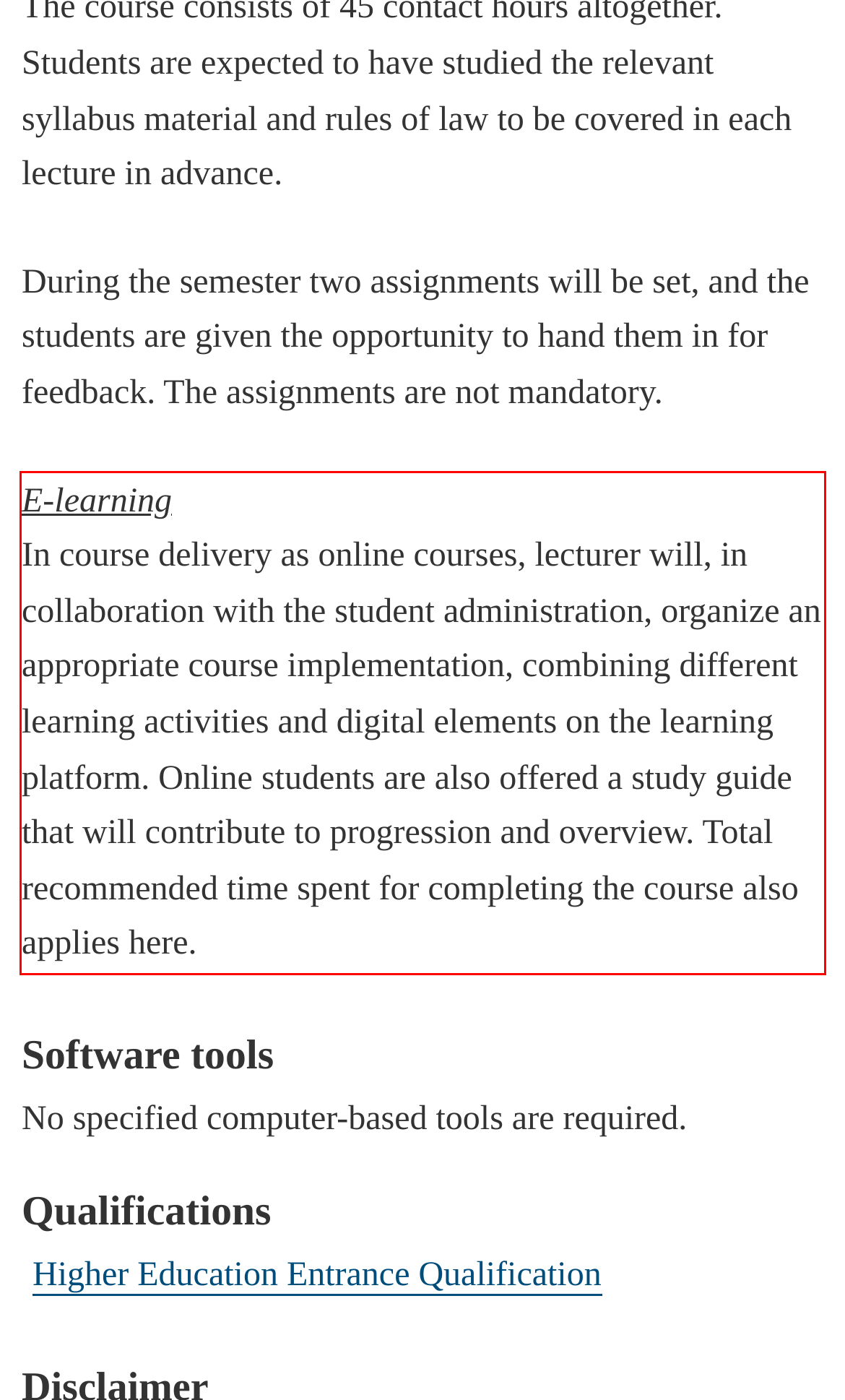From the provided screenshot, extract the text content that is enclosed within the red bounding box.

E-learning In course delivery as online courses, lecturer will, in collaboration with the student administration, organize an appropriate course implementation, combining different learning activities and digital elements on the learning platform. Online students are also offered a study guide that will contribute to progression and overview. Total recommended time spent for completing the course also applies here.